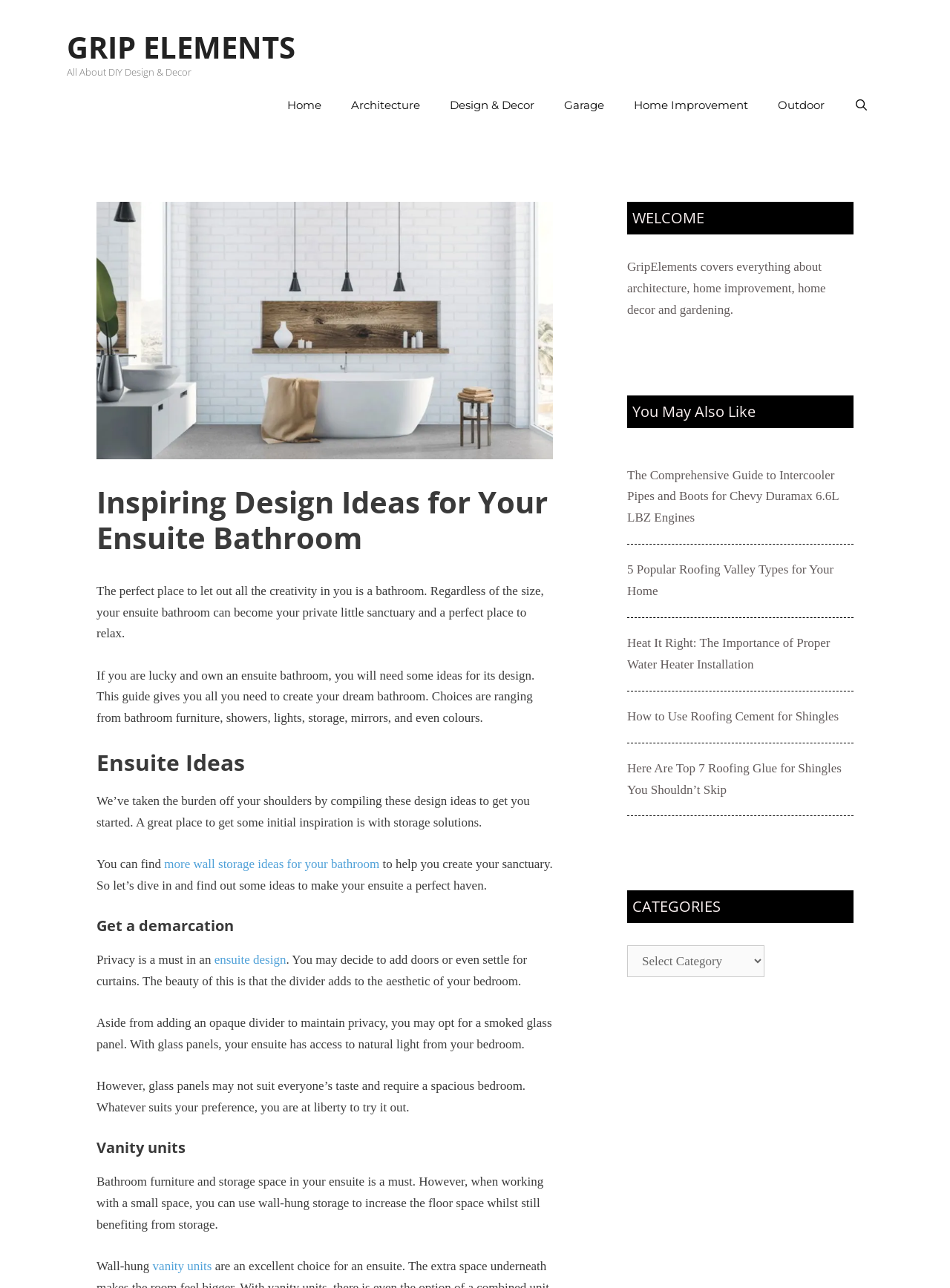Specify the bounding box coordinates of the element's area that should be clicked to execute the given instruction: "Read the article about 'Ensuite Ideas'". The coordinates should be four float numbers between 0 and 1, i.e., [left, top, right, bottom].

[0.102, 0.582, 0.582, 0.603]